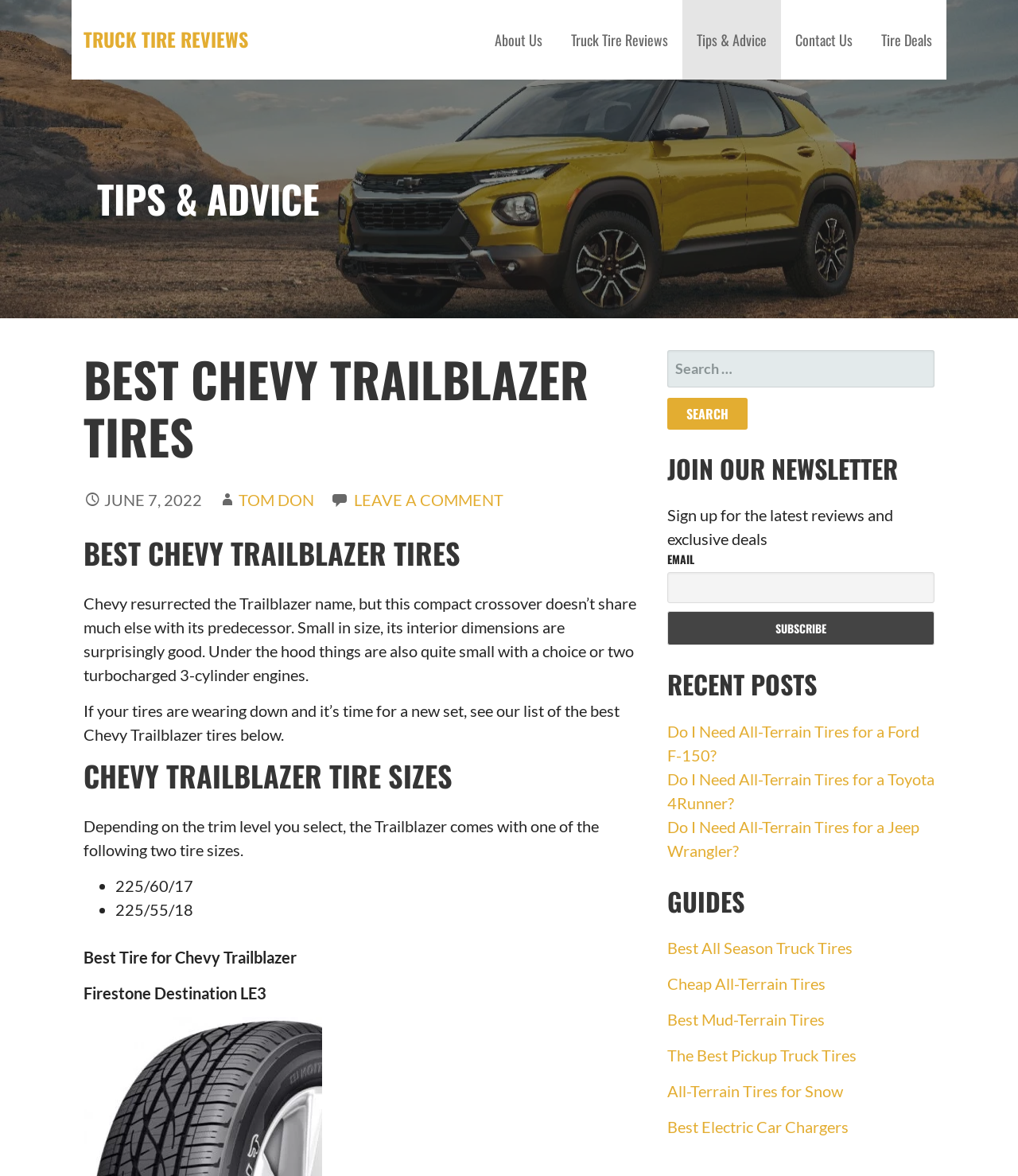Please determine the heading text of this webpage.

TRUCK TIRE REVIEWS